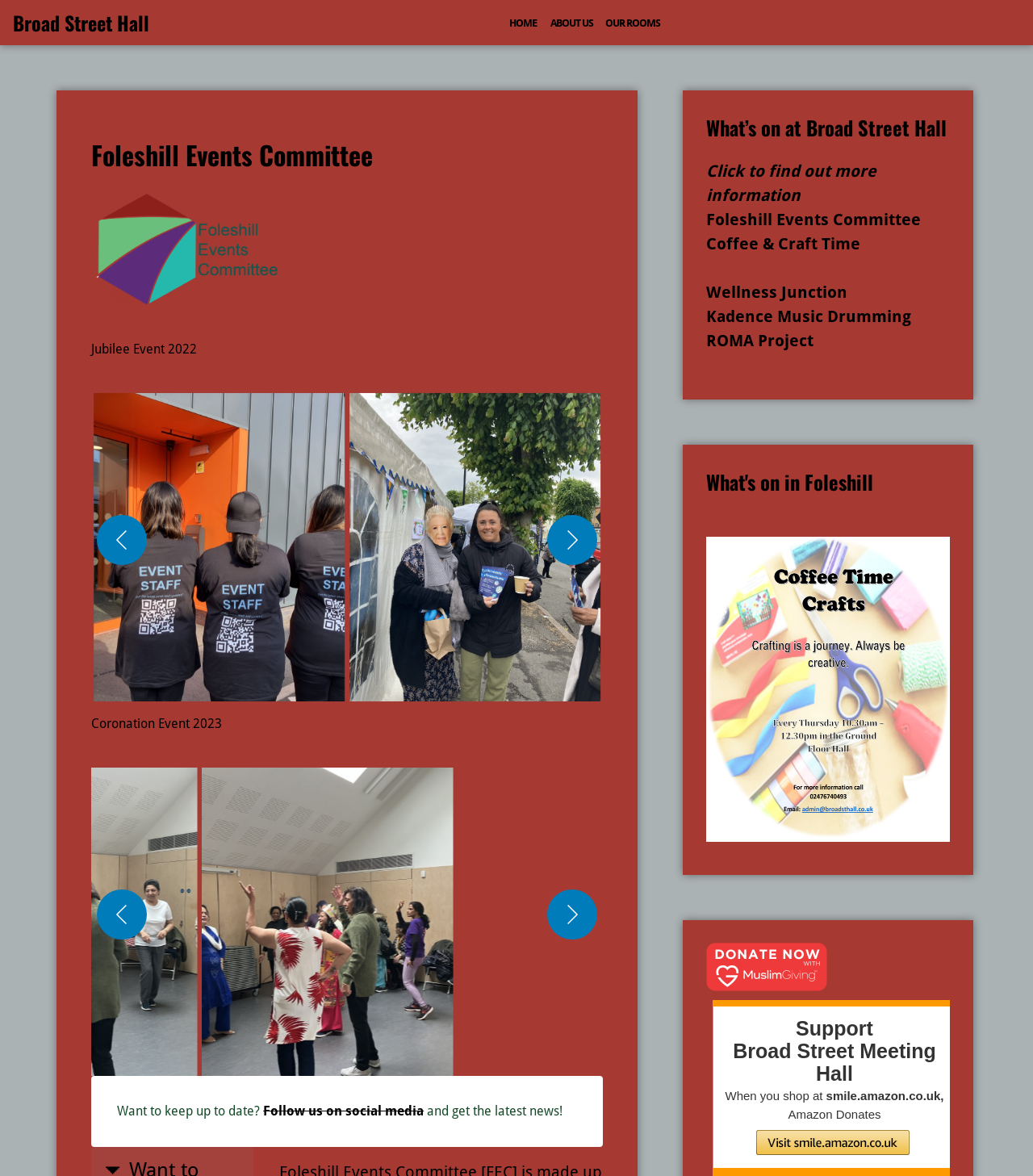Find the bounding box coordinates for the area that should be clicked to accomplish the instruction: "Click on the Previous button".

[0.093, 0.438, 0.142, 0.481]